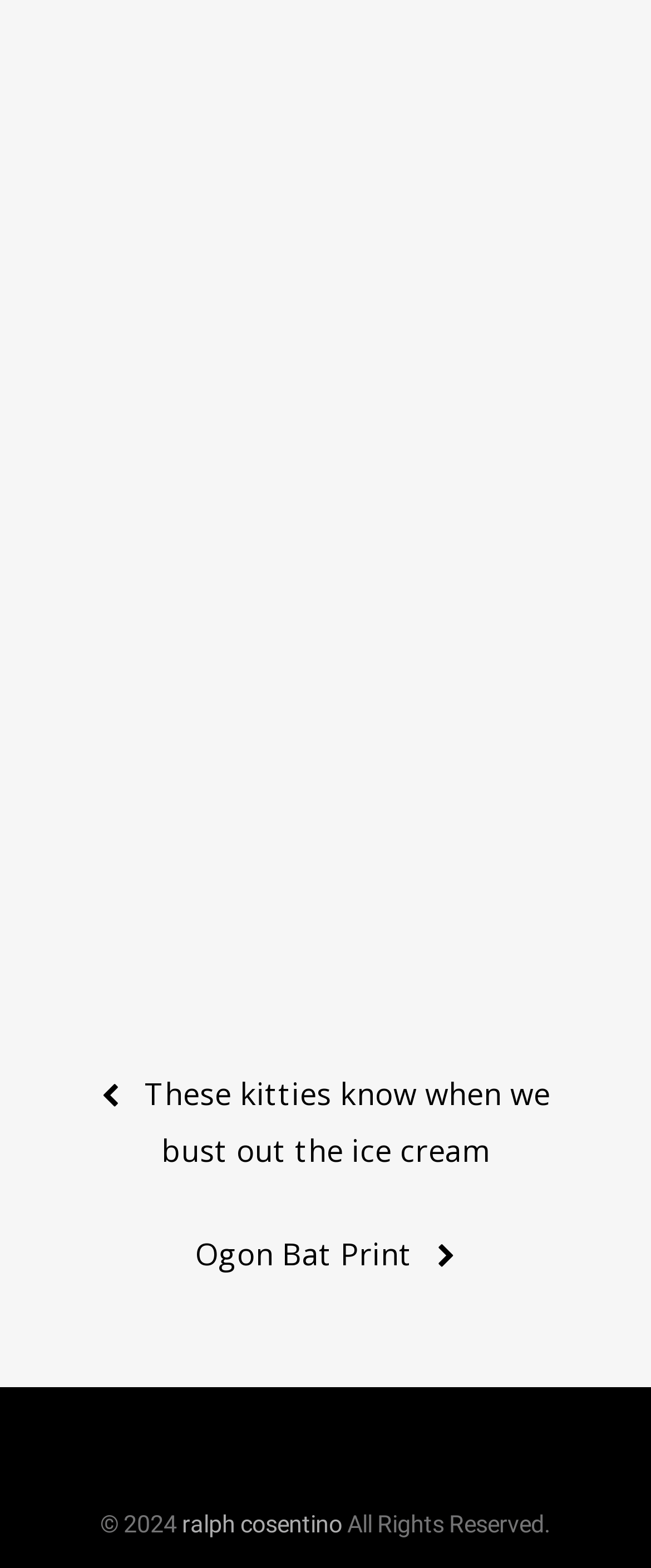What is the copyright year?
Based on the screenshot, answer the question with a single word or phrase.

2024